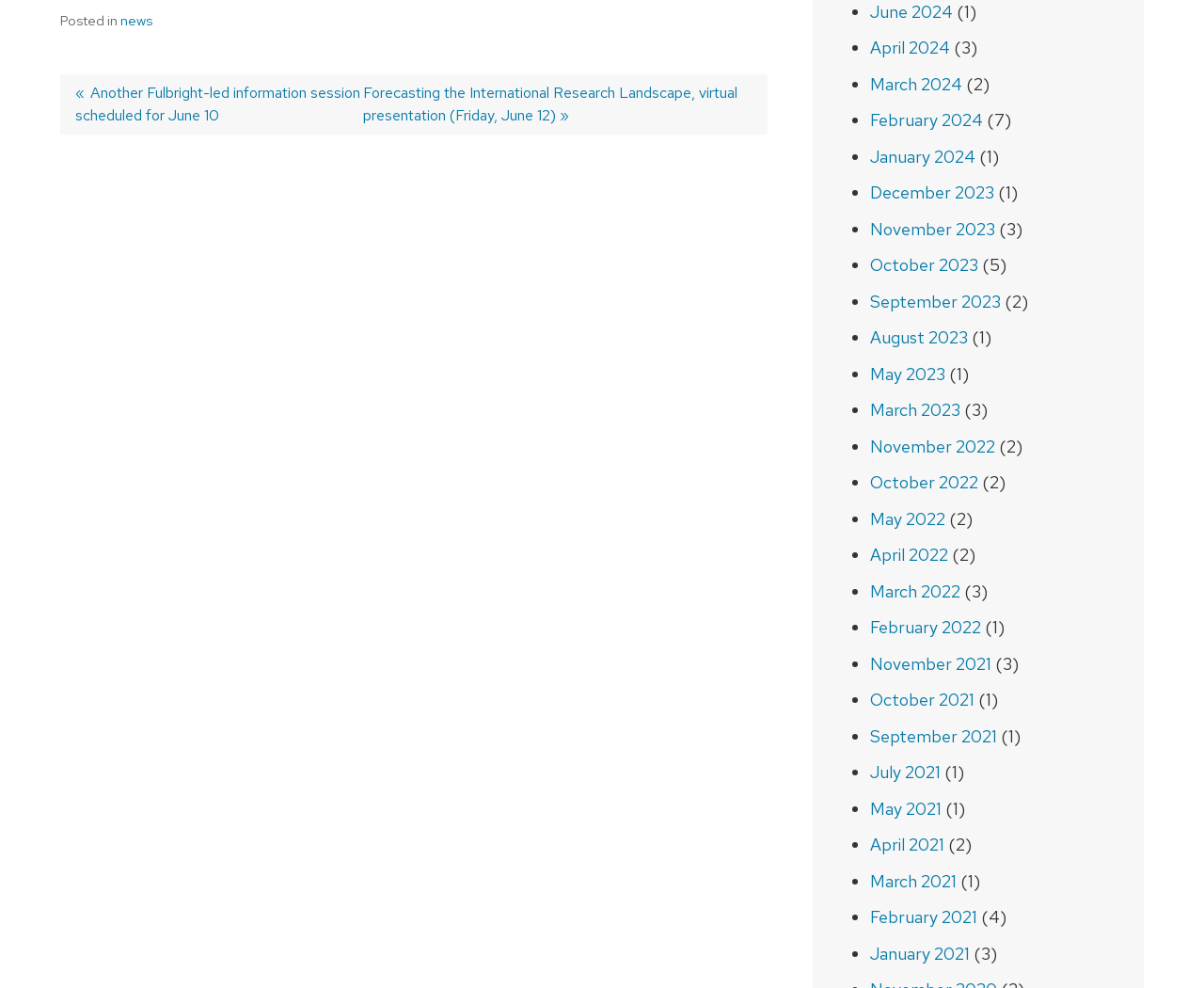Identify the bounding box coordinates for the region of the element that should be clicked to carry out the instruction: "Click on 'news'". The bounding box coordinates should be four float numbers between 0 and 1, i.e., [left, top, right, bottom].

[0.1, 0.011, 0.127, 0.031]